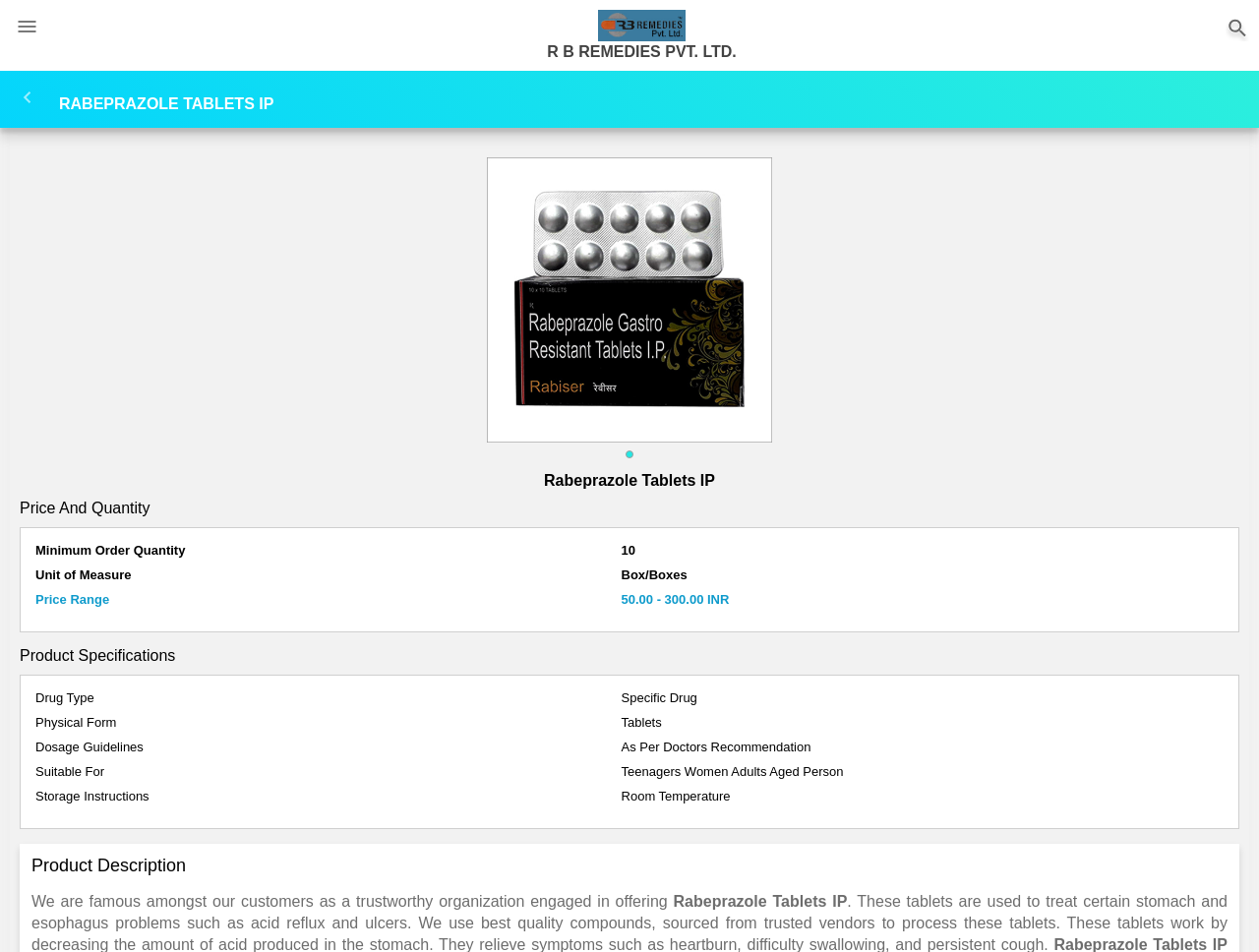Give a one-word or short phrase answer to this question: 
What is the physical form of Rabeprazole Tablets IP?

Tablets